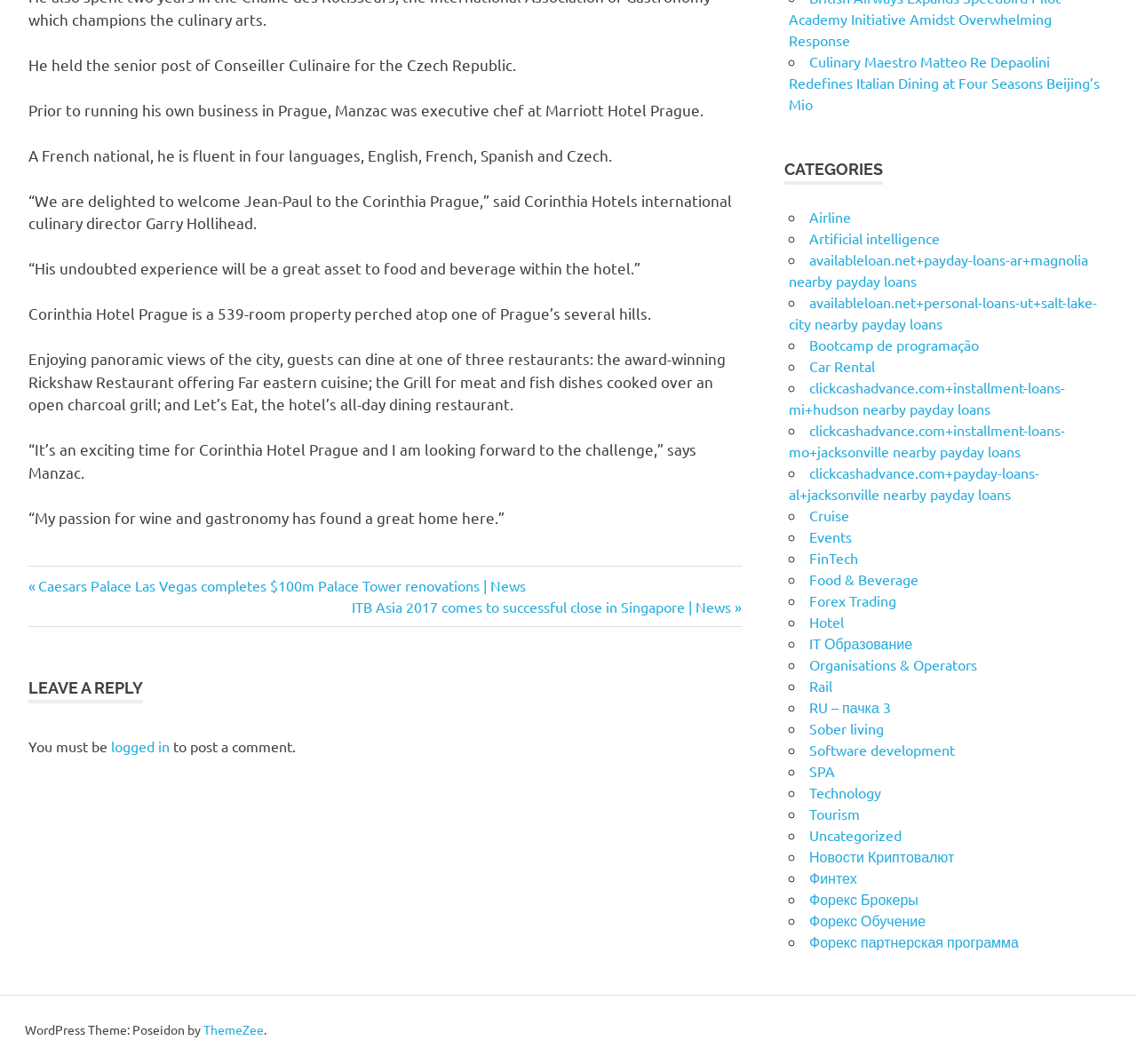Identify the bounding box coordinates for the UI element described as: "4 years, 8 months ago". The coordinates should be provided as four floats between 0 and 1: [left, top, right, bottom].

None